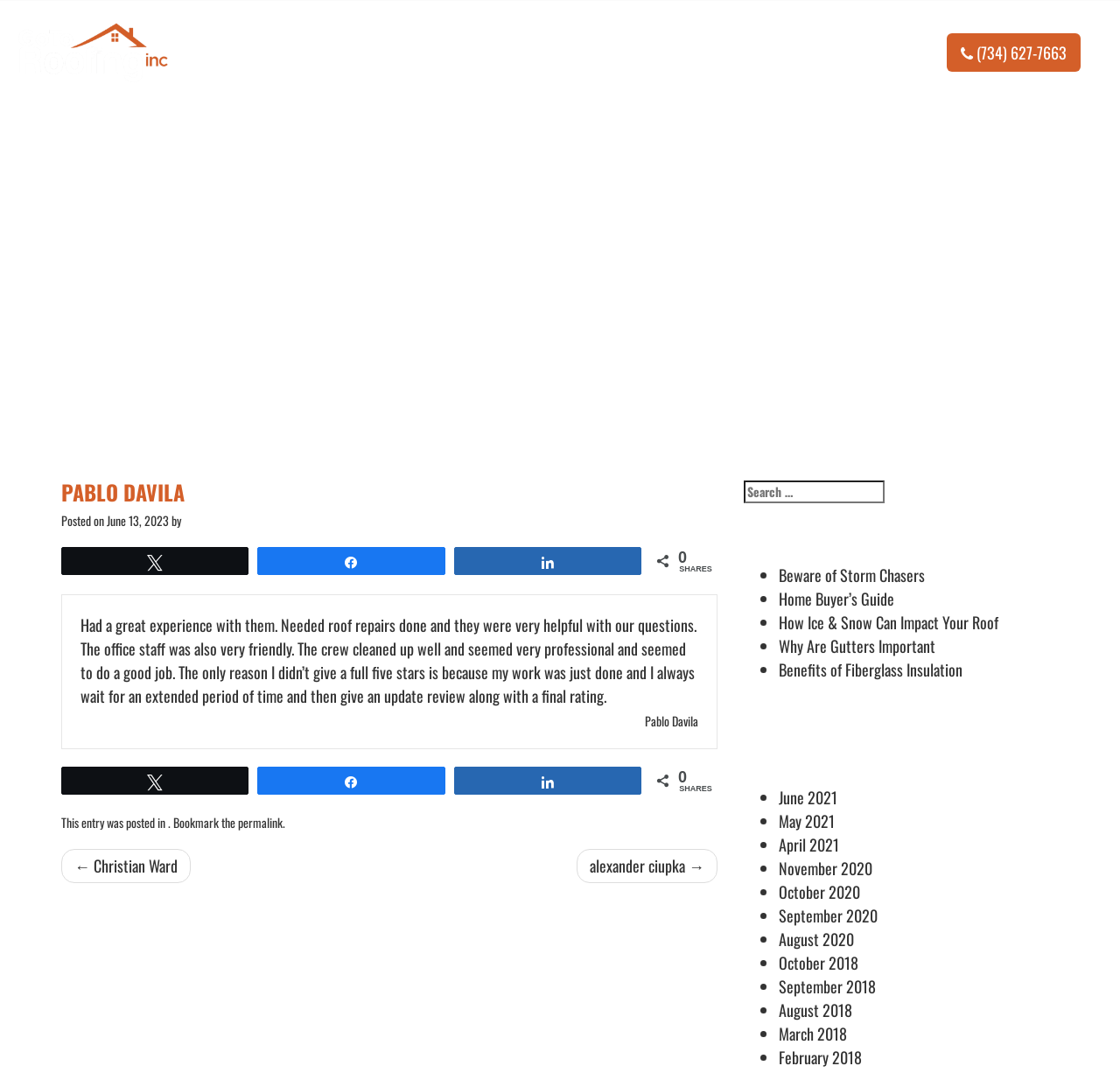Identify the bounding box coordinates necessary to click and complete the given instruction: "Read the recent post 'Beware of Storm Chasers'".

[0.695, 0.525, 0.826, 0.547]